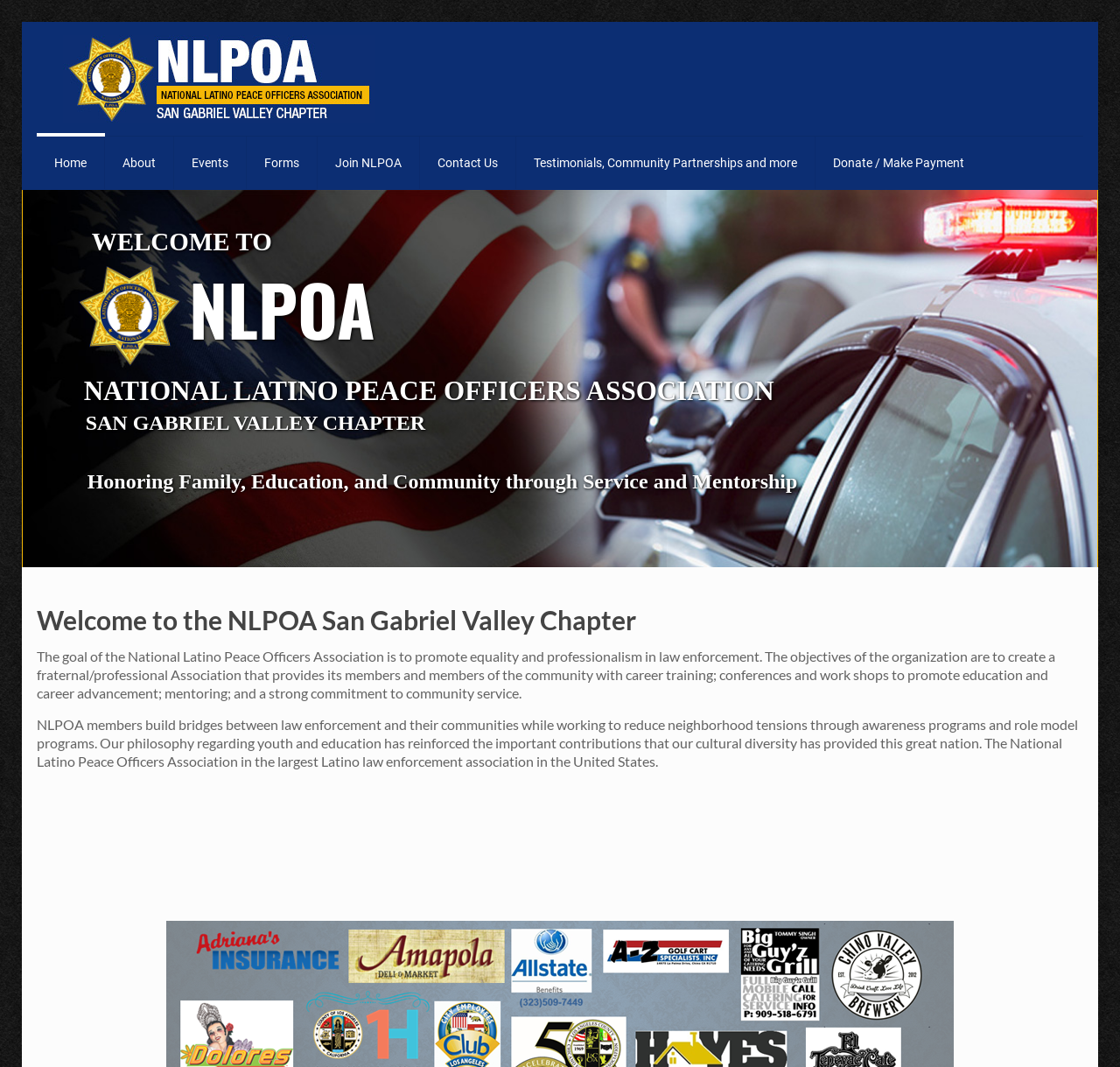Please identify the bounding box coordinates of the element that needs to be clicked to perform the following instruction: "Click the logo".

[0.056, 0.021, 0.335, 0.127]